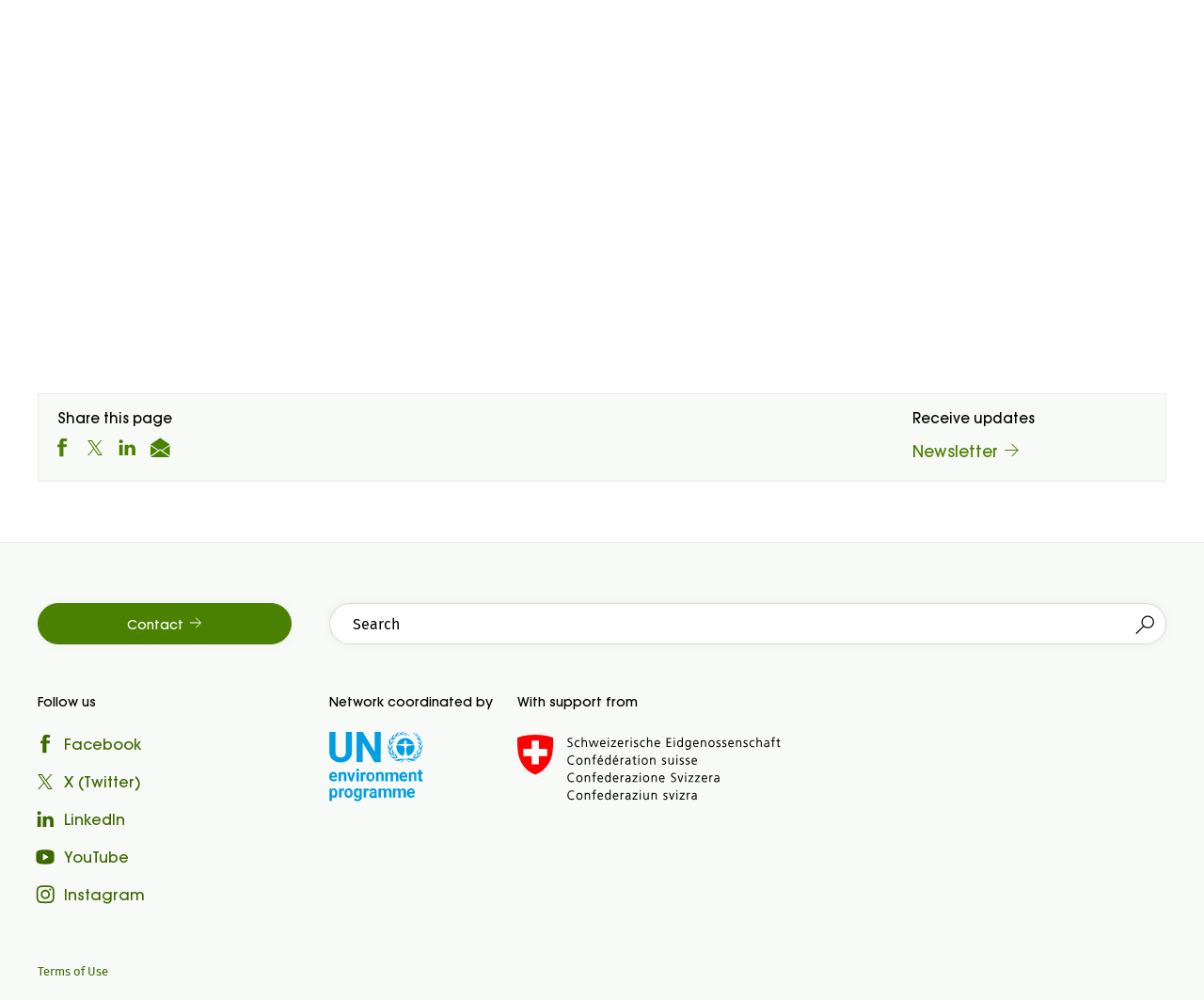Could you determine the bounding box coordinates of the clickable element to complete the instruction: "Read Terms of Use"? Provide the coordinates as four float numbers between 0 and 1, i.e., [left, top, right, bottom].

[0.031, 0.965, 0.09, 0.979]